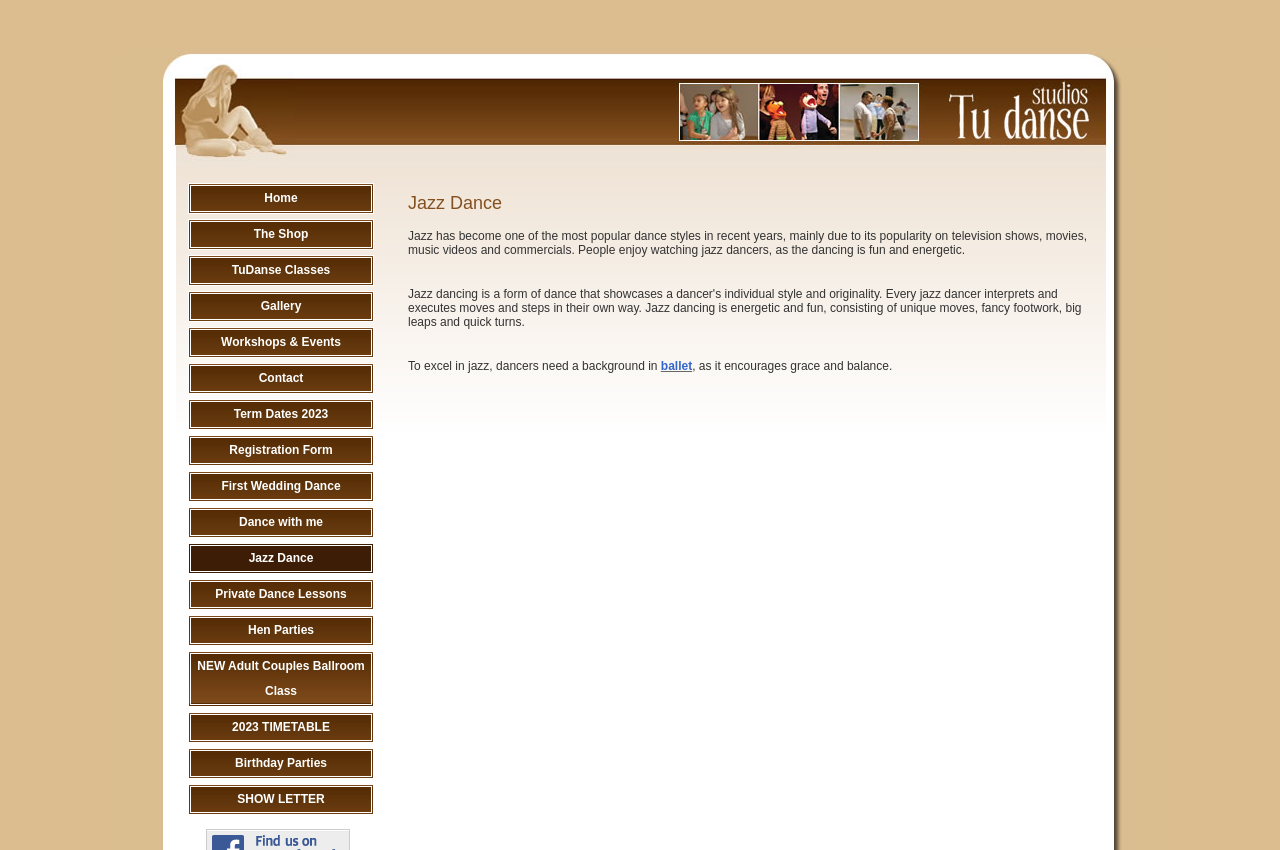Provide the bounding box coordinates of the HTML element described by the text: "About Andrew". The coordinates should be in the format [left, top, right, bottom] with values between 0 and 1.

None